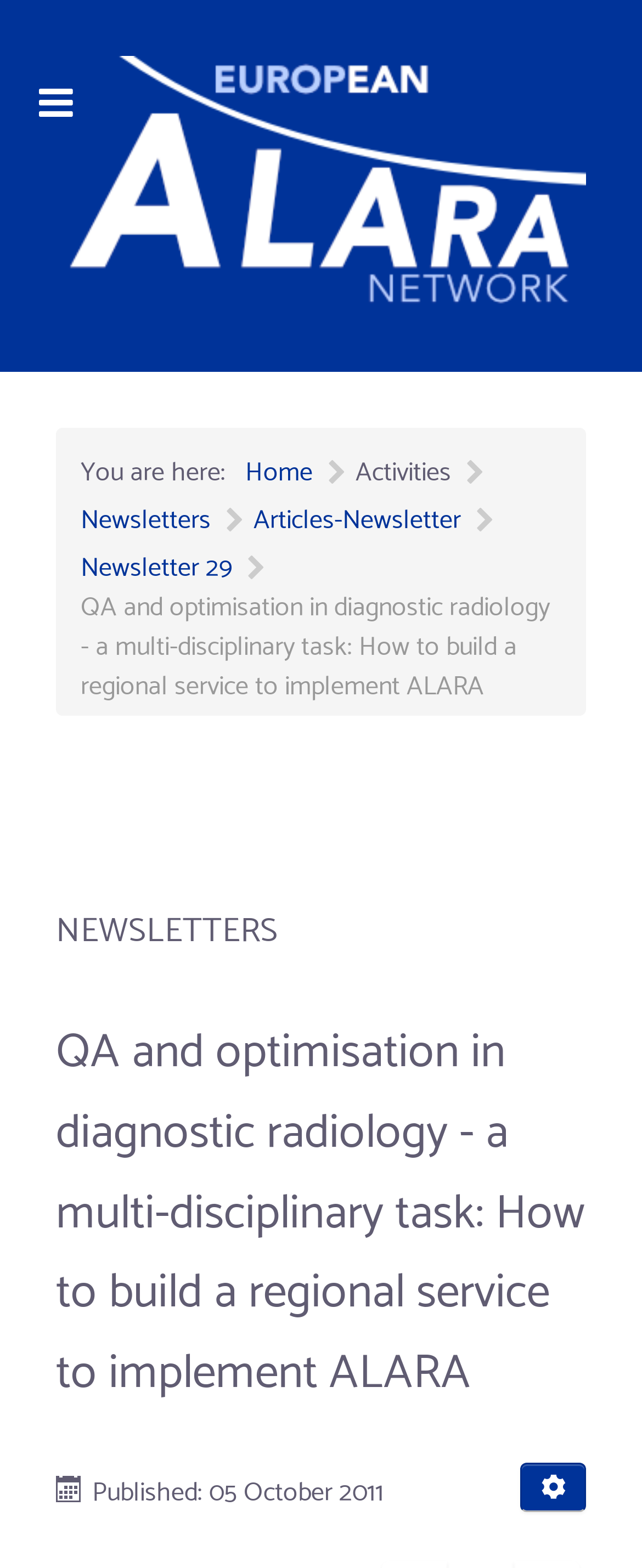Create a detailed summary of all the visual and textual information on the webpage.

The webpage is about the European ALARA Network (EAN) and its focus on optimization of occupational exposure in diagnostic radiology. 

At the top left, there is a navigation menu with a "g-offcanvas" control. To the right of it, there is a link to "Flux" accompanied by an image. Below these elements, there is a breadcrumb navigation section with links to "Home", "Activities", "Newsletters", and "Articles-Newsletter". 

Further down, there is a heading titled "NEWSLETTERS" followed by a list of newsletter links, including "Newsletter 29". Below this list, there is a heading with the title "QA and optimisation in diagnostic radiology - a multi-disciplinary task: How to build a regional service to implement ALARA", which is also the title of the webpage. 

At the bottom right, there is a button labeled "User tools" with a popup menu. To the left of it, there is a description list with a detail section containing a published date, "05 October 2011".